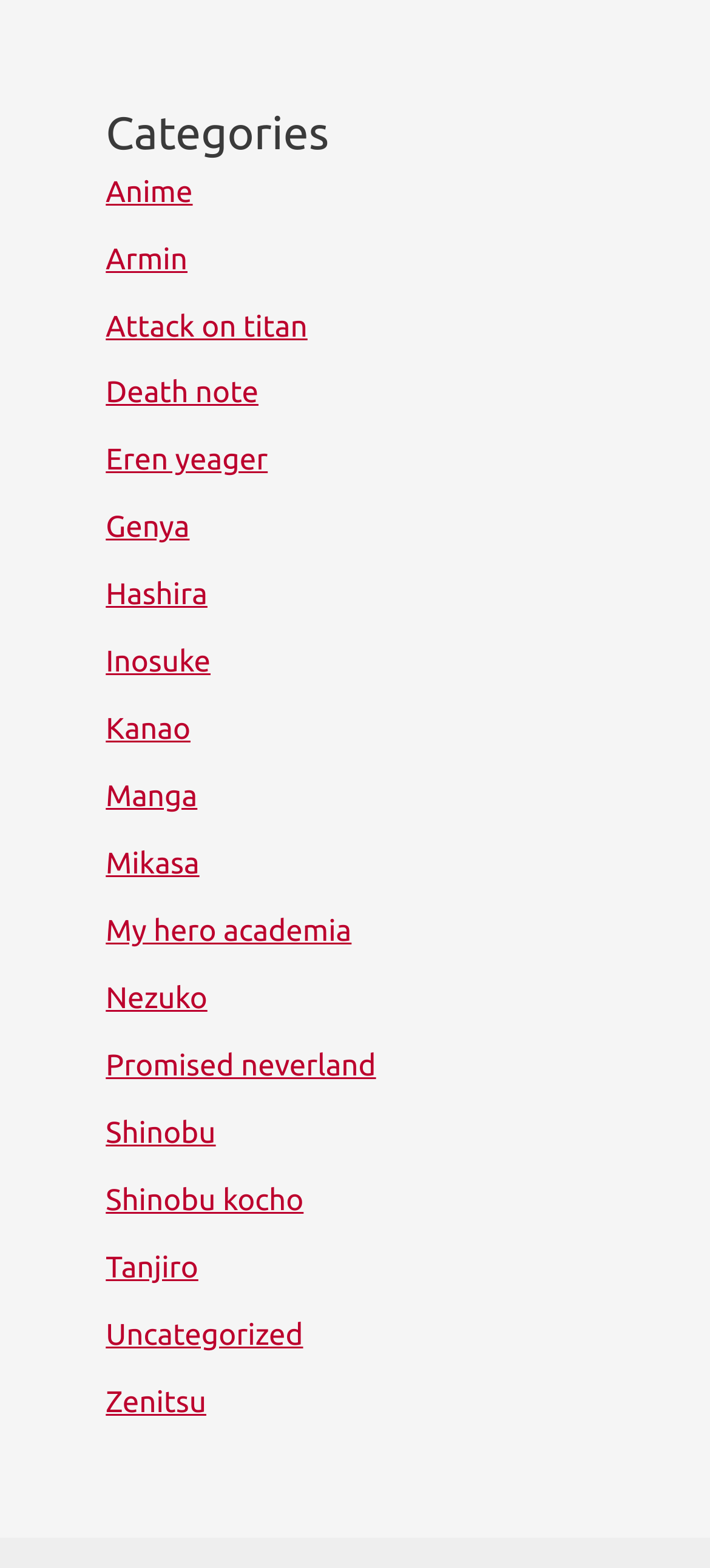Use a single word or phrase to answer the question:
Are there any categories related to 'Attack on Titan'?

Yes